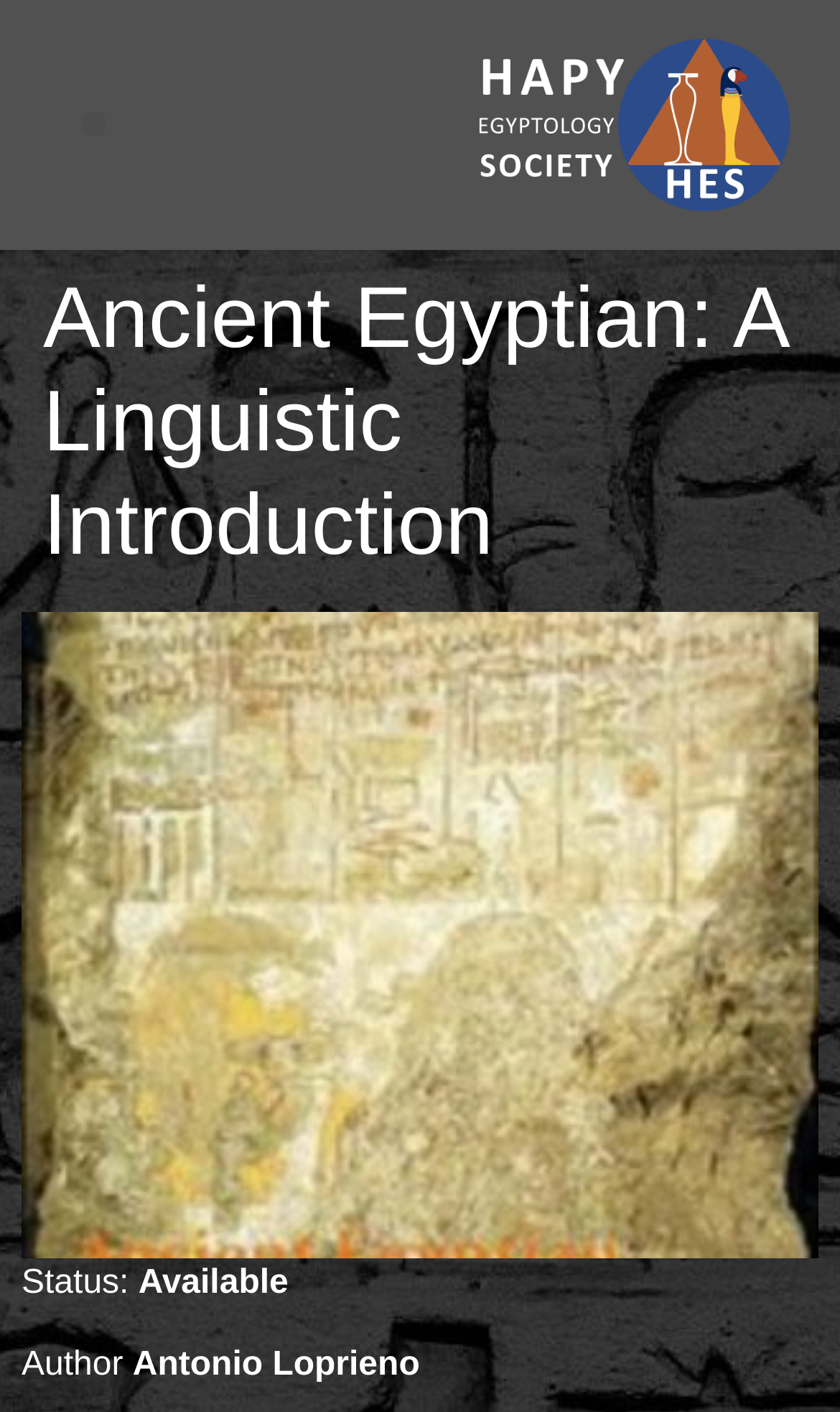Please identify the primary heading of the webpage and give its text content.

Ancient Egyptian: A Linguistic Introduction